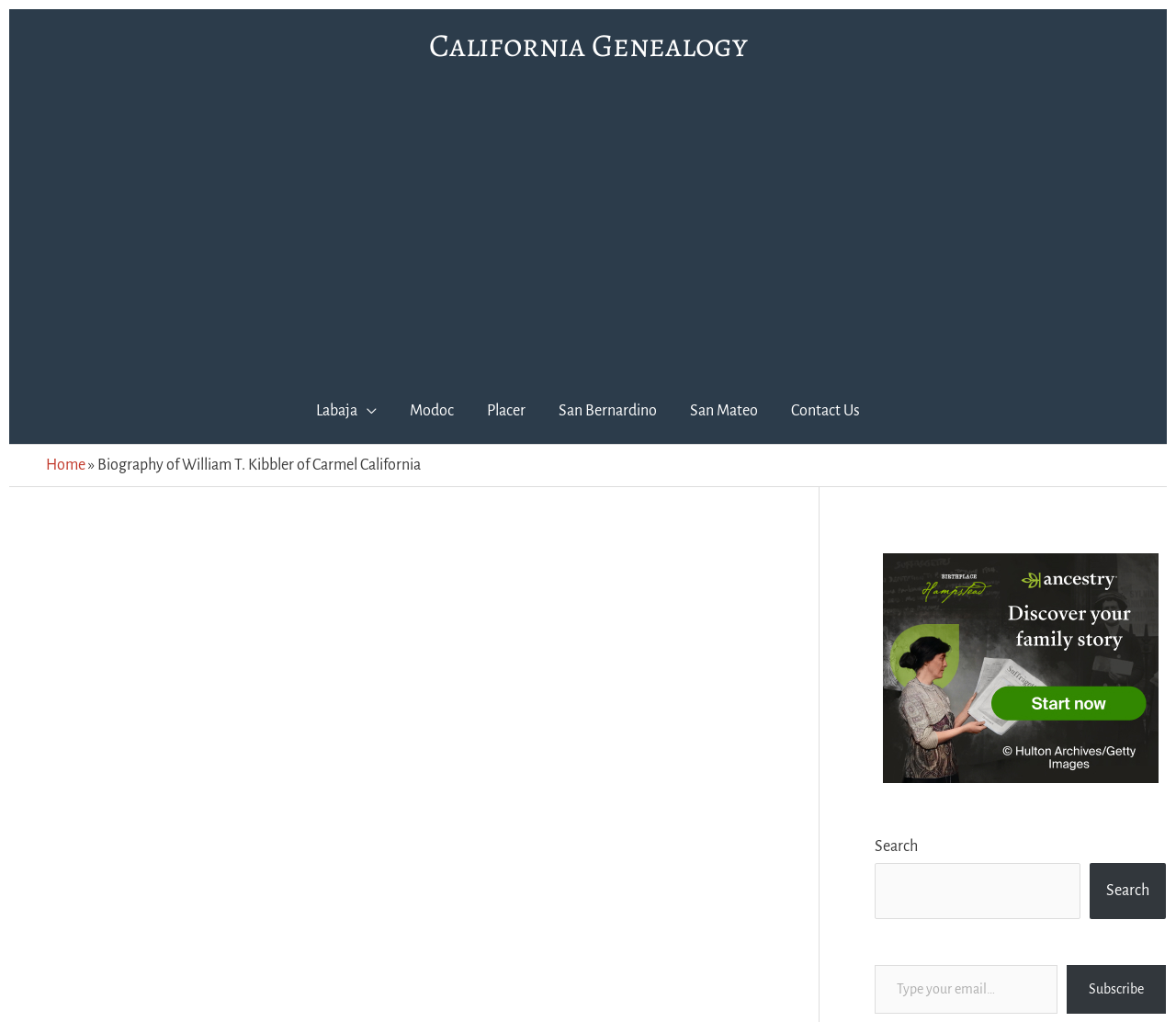What is the name of the county mentioned in the navigation menu?
Based on the screenshot, respond with a single word or phrase.

San Mateo